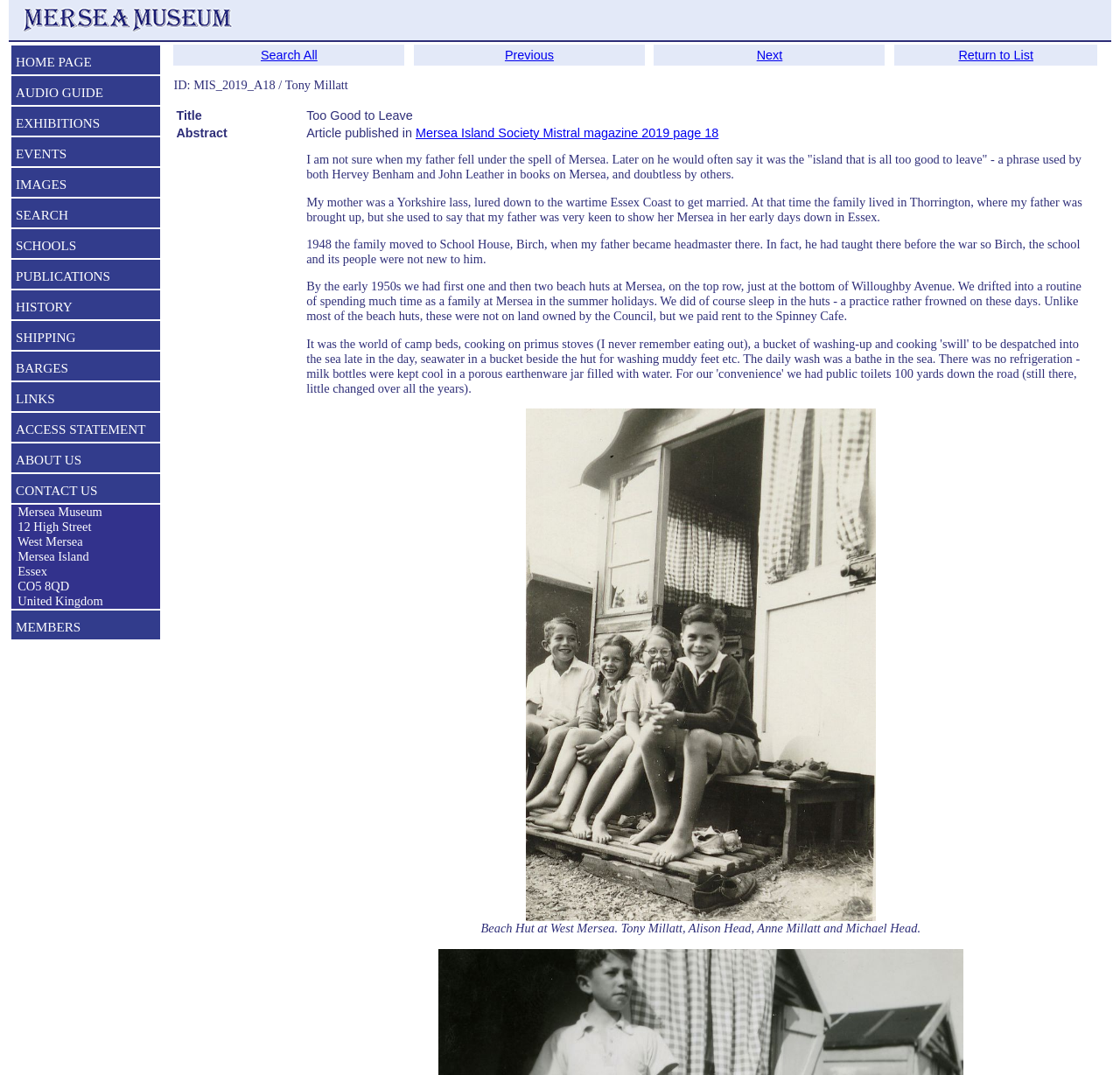Please find the bounding box for the UI element described by: "HOME PAGE".

[0.01, 0.047, 0.143, 0.072]